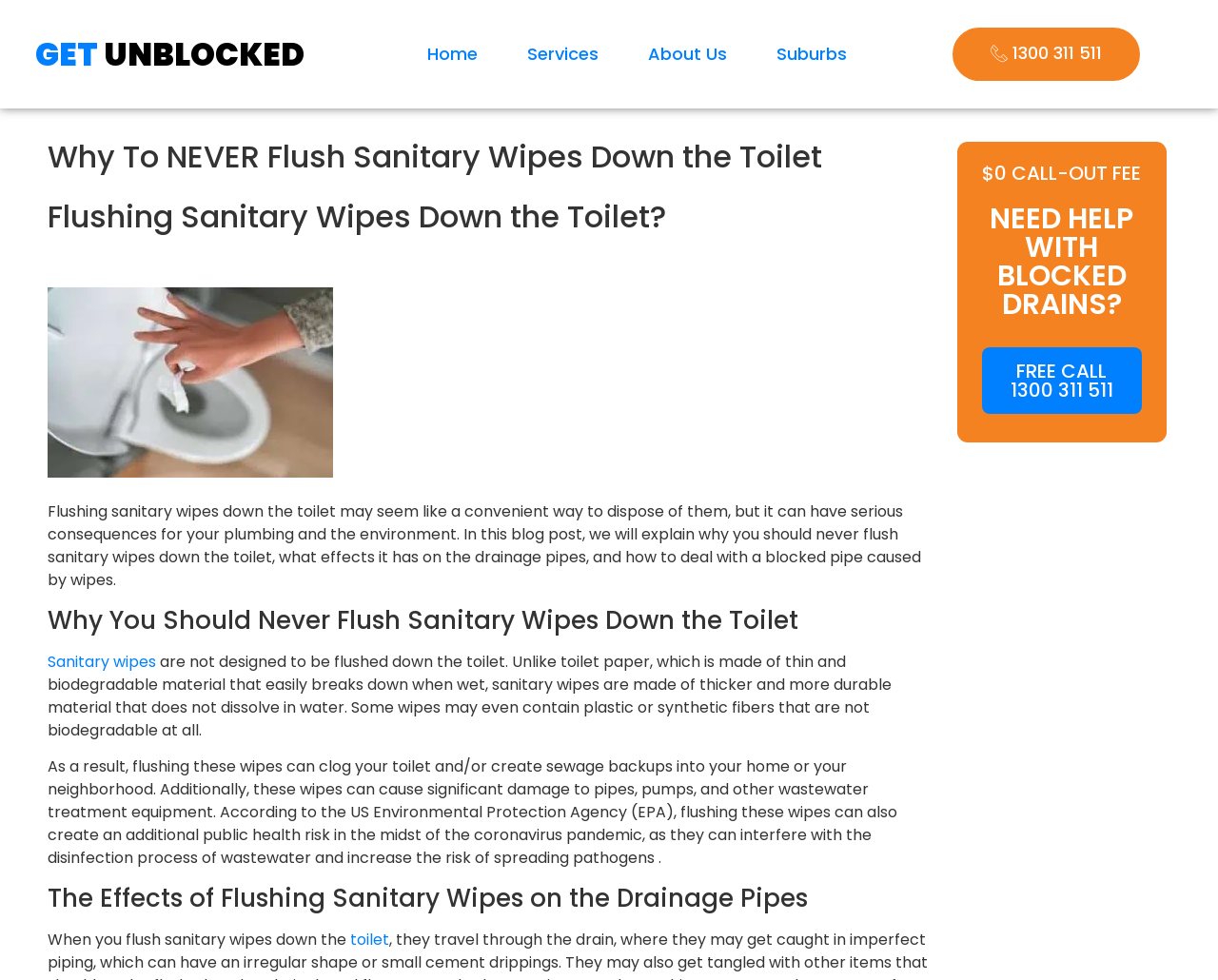Pinpoint the bounding box coordinates for the area that should be clicked to perform the following instruction: "Contact Family hubs".

None